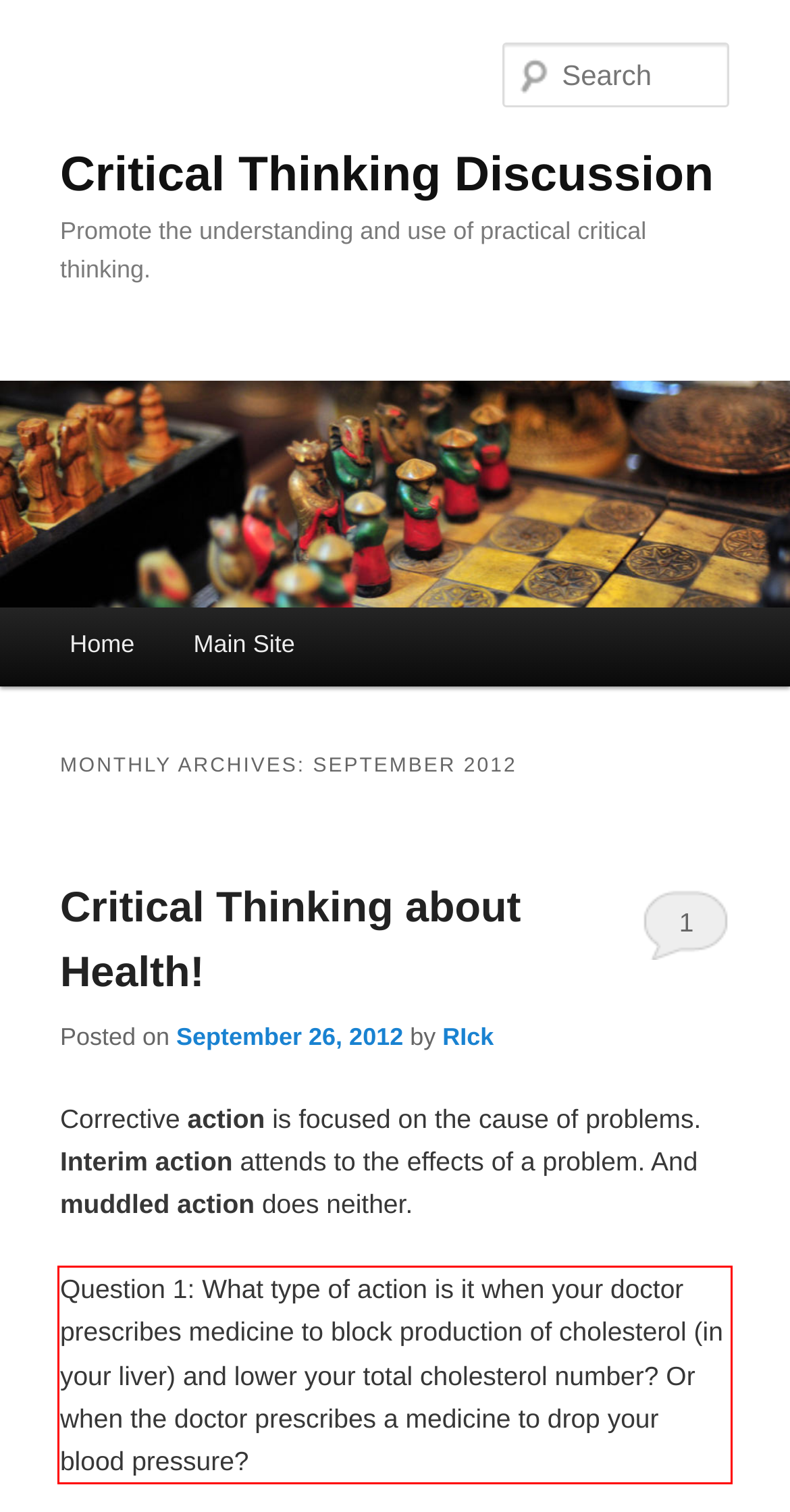Using the webpage screenshot, recognize and capture the text within the red bounding box.

Question 1: What type of action is it when your doctor prescribes medicine to block production of cholesterol (in your liver) and lower your total cholesterol number? Or when the doctor prescribes a medicine to drop your blood pressure?